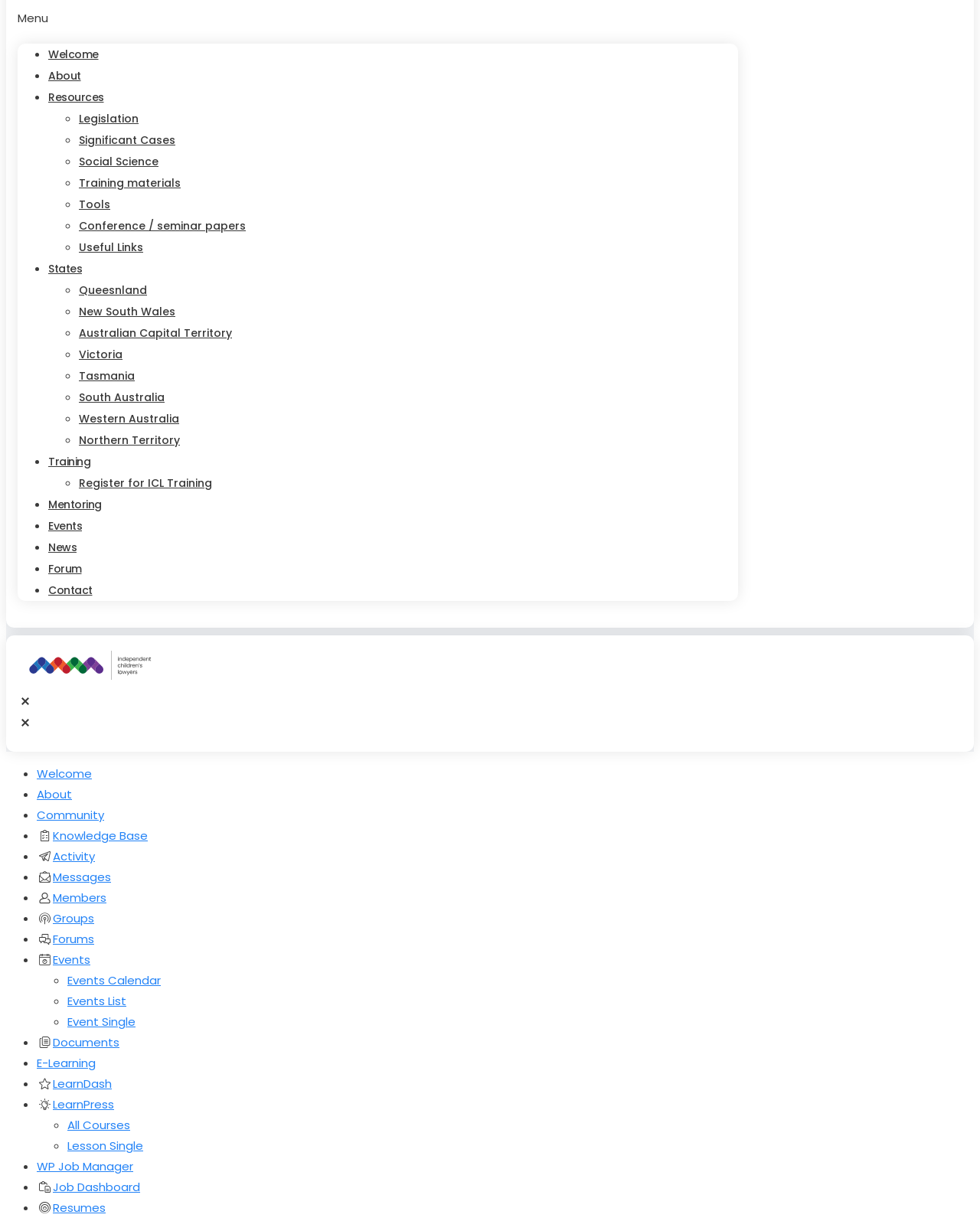What is the difference between 'Events Calendar' and 'Events List'?
Answer the question with just one word or phrase using the image.

Different event views